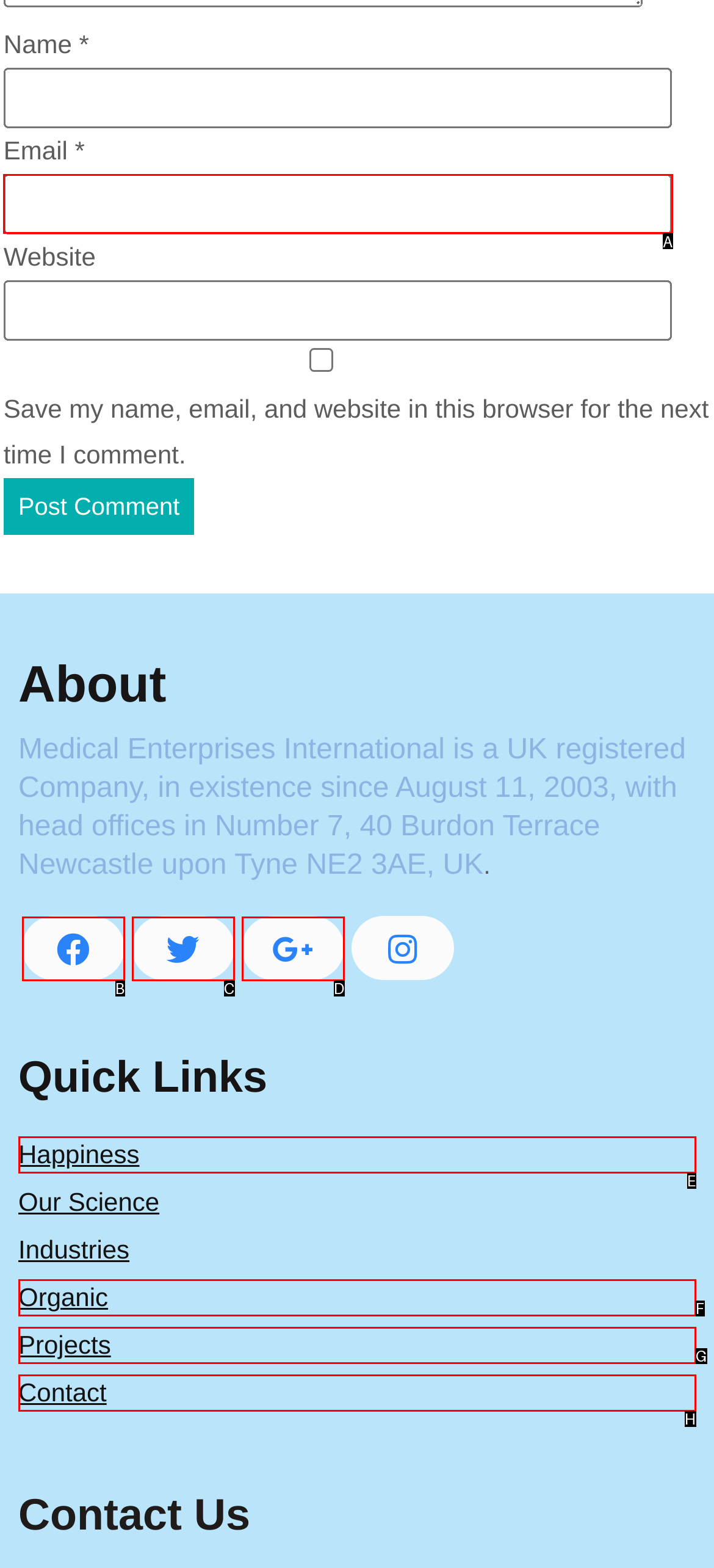Identify the letter of the UI element needed to carry out the task: Input your email
Reply with the letter of the chosen option.

A